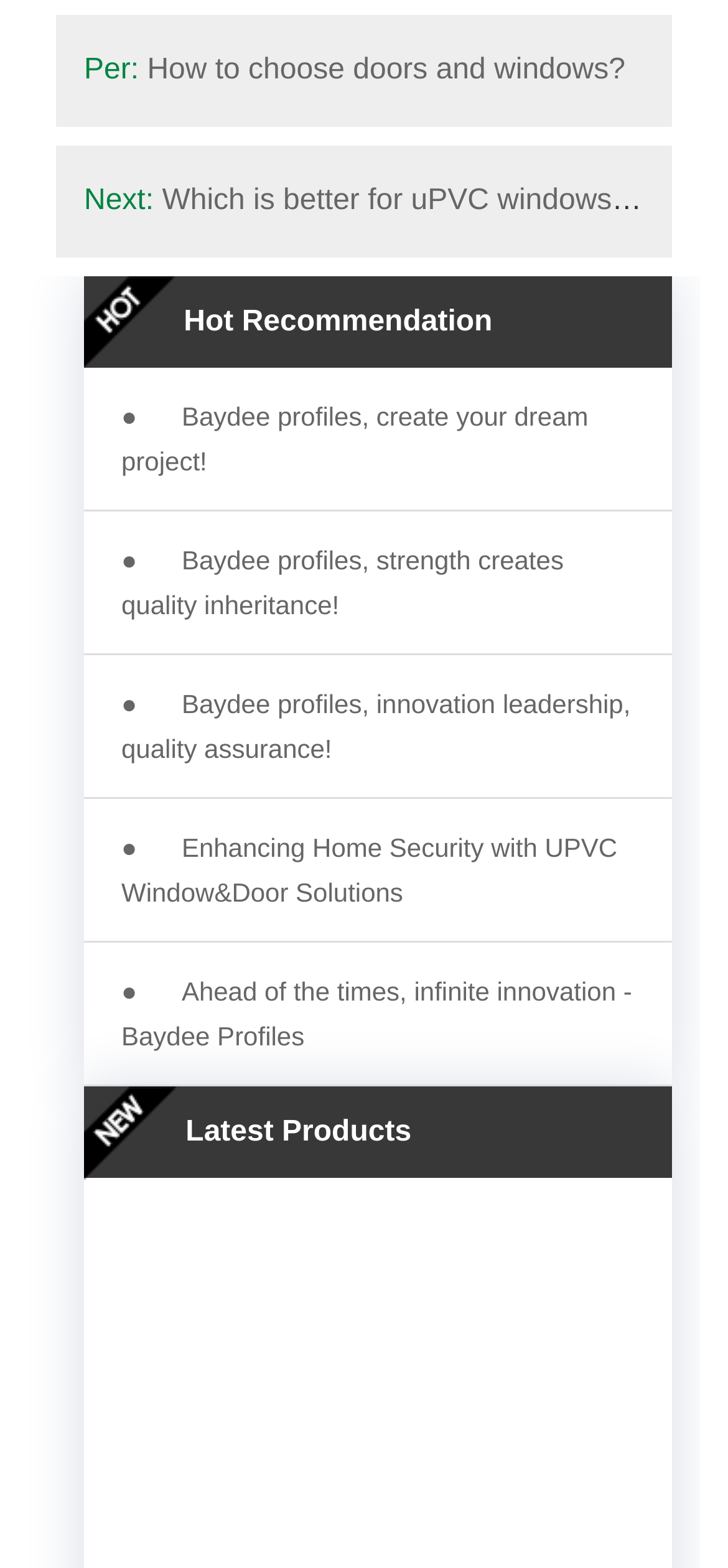How many links are related to Baydee profiles?
Please answer the question with a detailed response using the information from the screenshot.

There are three links related to Baydee profiles: 'Baydee profiles, create your dream project!', 'Baydee profiles, strength creates quality inheritance!', and 'Baydee profiles, innovation leadership, quality assurance!'.